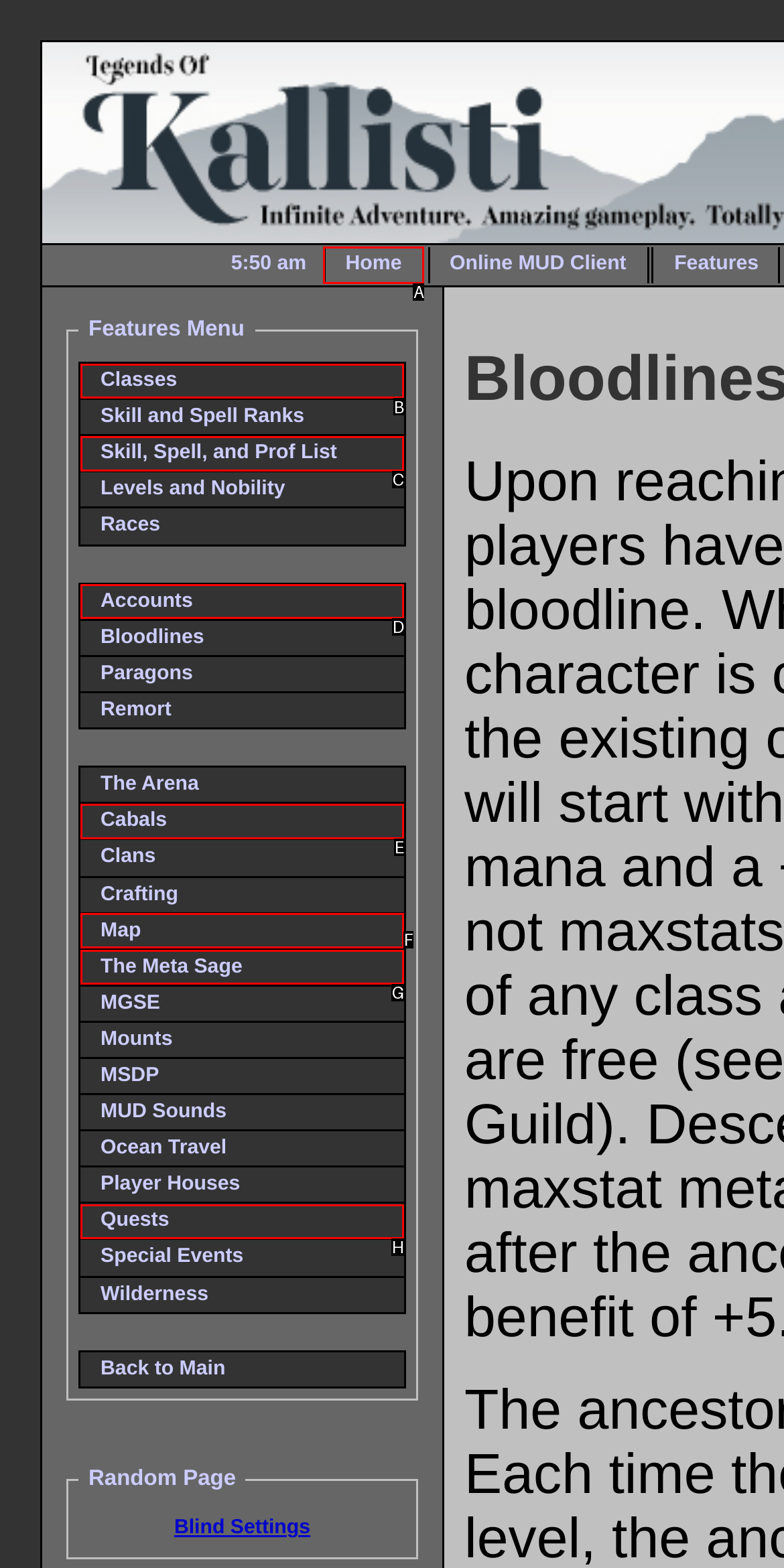Identify the option that corresponds to the description: My Online Courses 
Provide the letter of the matching option from the available choices directly.

None